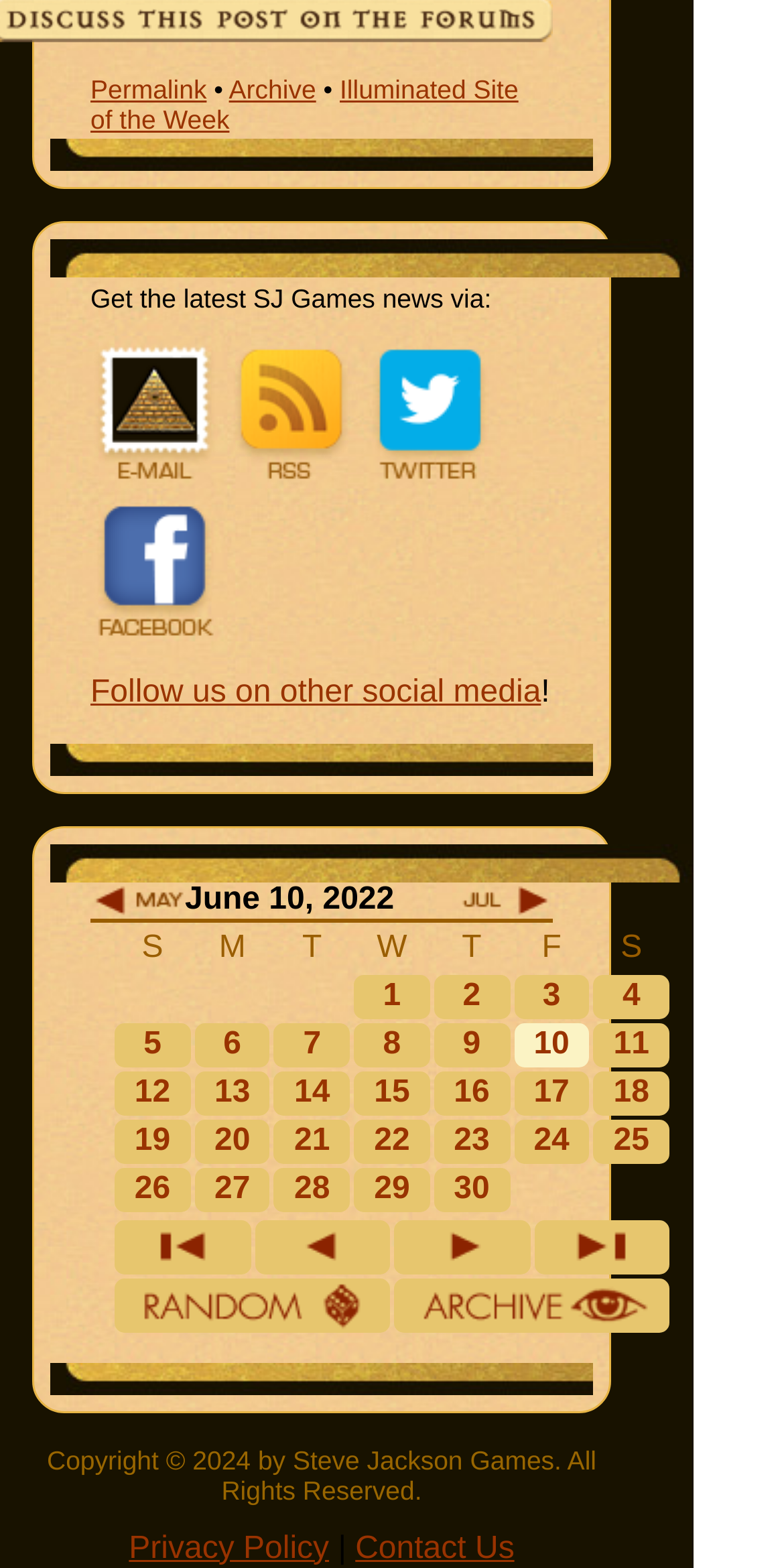Please identify the bounding box coordinates of the clickable region that I should interact with to perform the following instruction: "Select the date '1'". The coordinates should be expressed as four float numbers between 0 and 1, i.e., [left, top, right, bottom].

[0.473, 0.624, 0.527, 0.646]